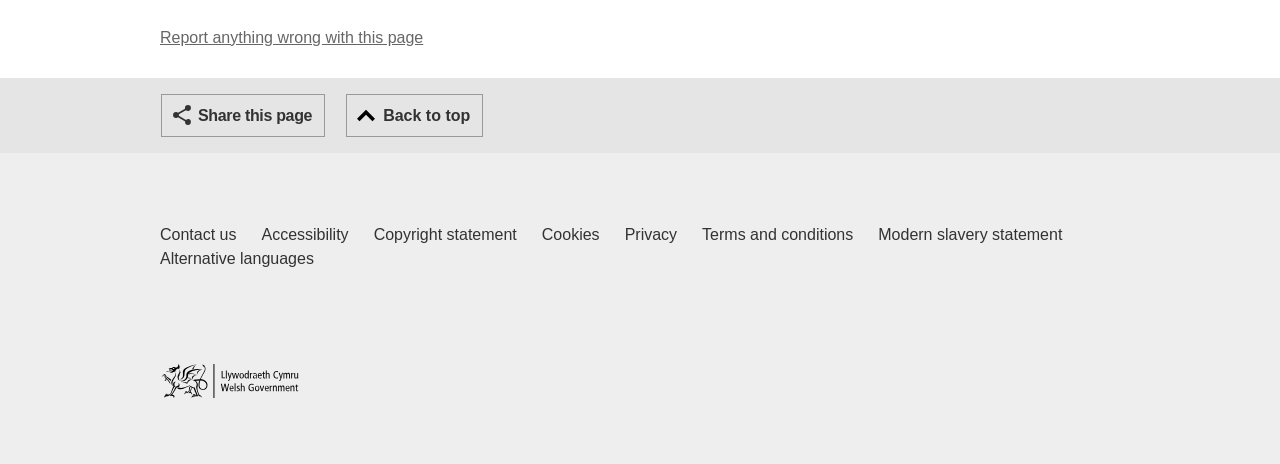Where is the 'Home' link located?
Make sure to answer the question with a detailed and comprehensive explanation.

The 'Home' link is located at the bottom of the page, as indicated by its bounding box coordinates. It is likely to be a navigation link that takes users back to the homepage of the website.